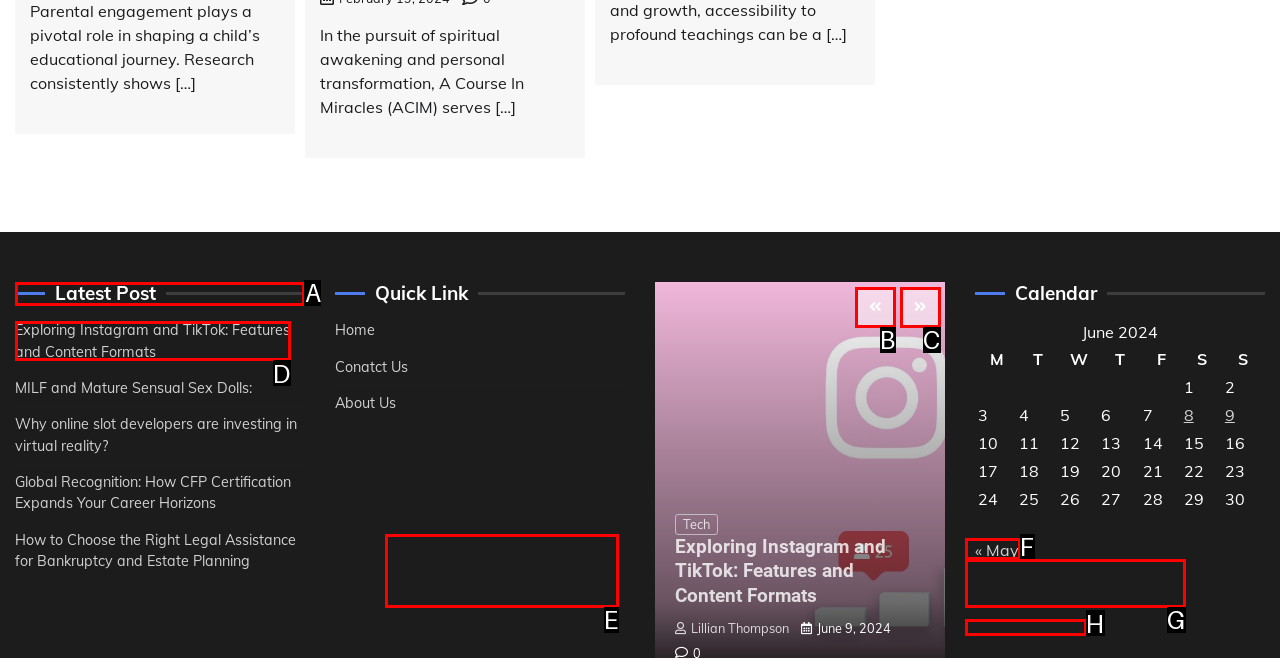From the given options, indicate the letter that corresponds to the action needed to complete this task: View the 'Latest Post'. Respond with only the letter.

A